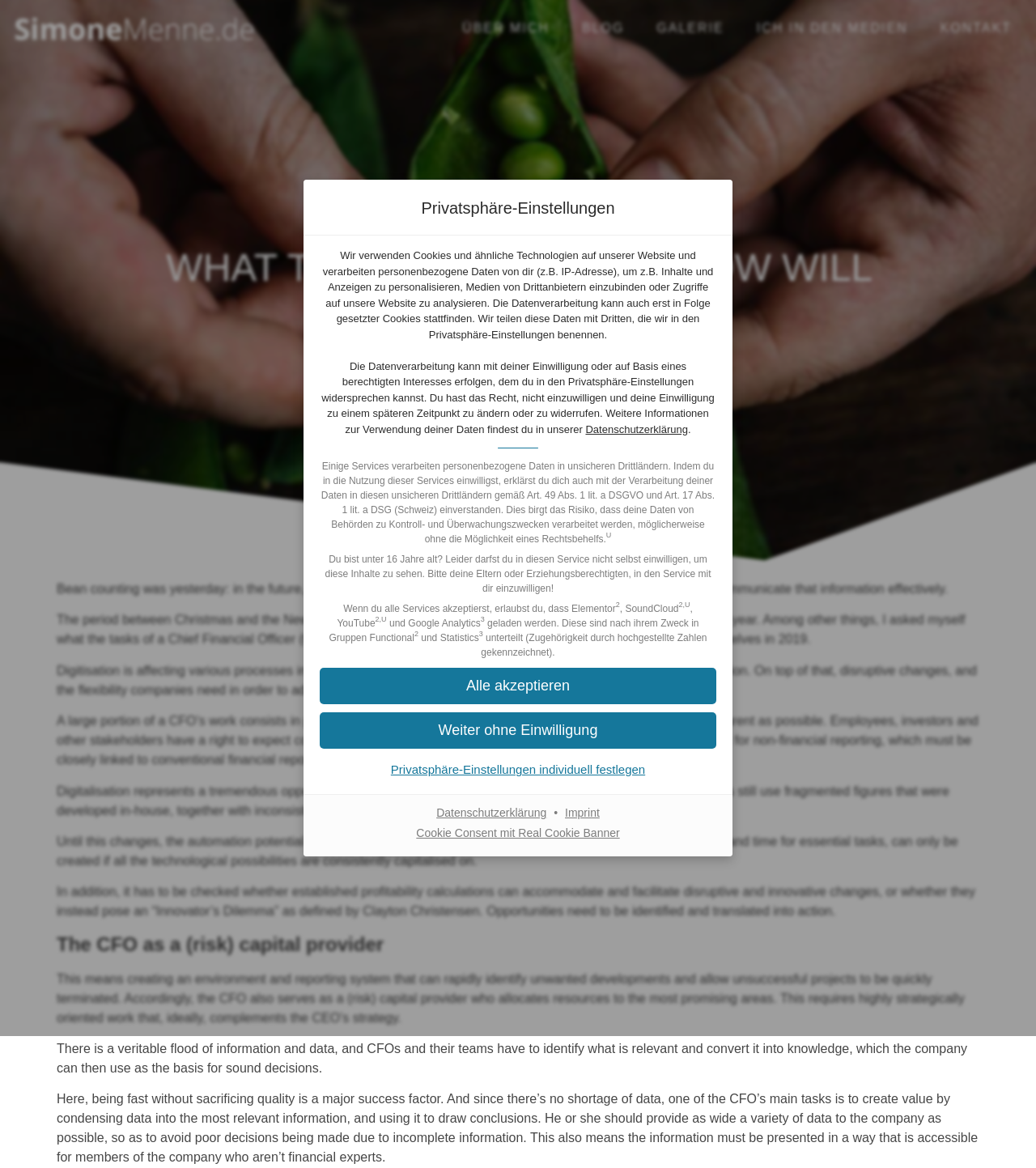Given the description of the UI element: "Ich in den Medien", predict the bounding box coordinates in the form of [left, top, right, bottom], with each value being a float between 0 and 1.

[0.715, 0.008, 0.892, 0.04]